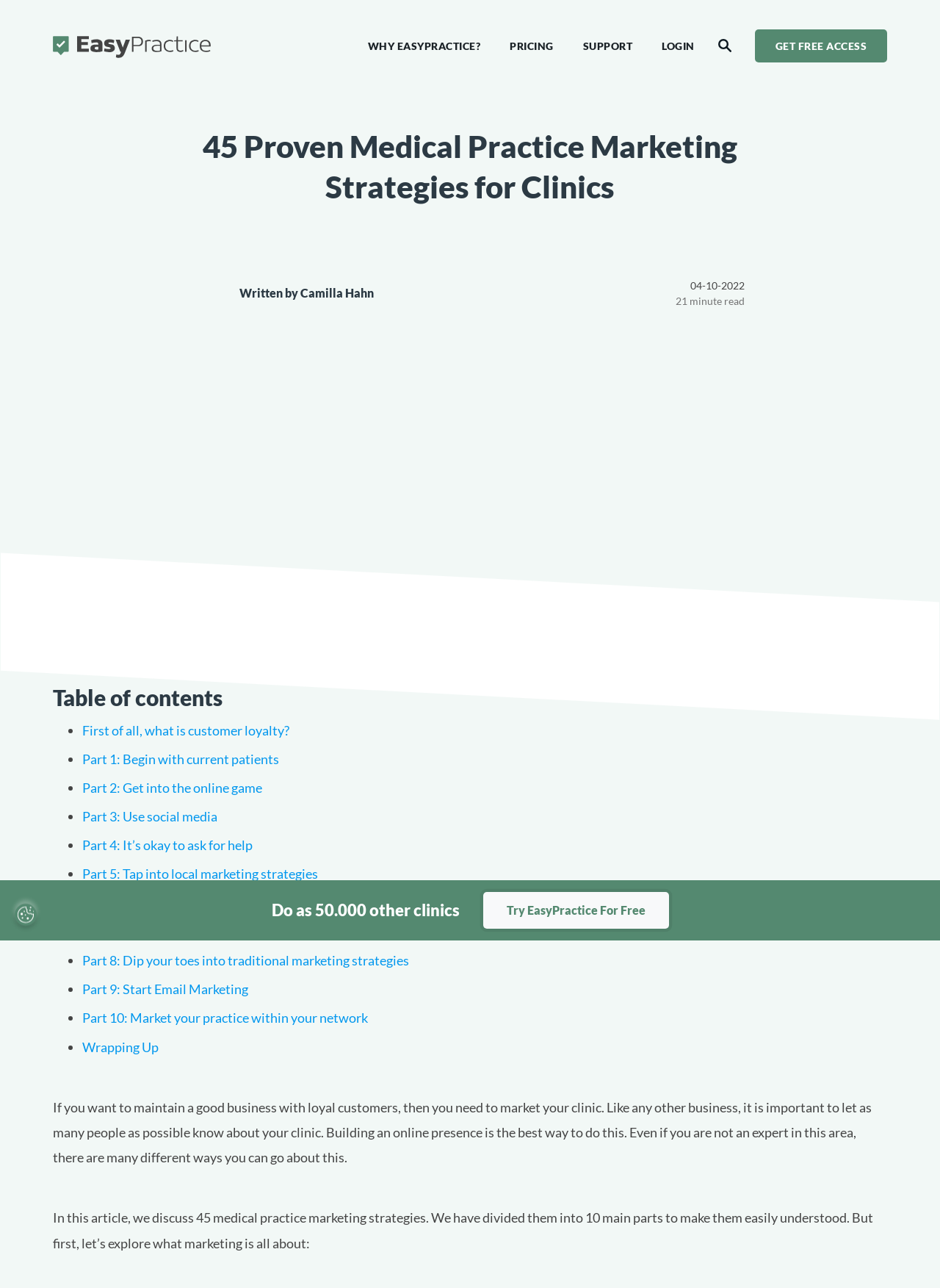Locate the bounding box of the user interface element based on this description: "Why EasyPractice?".

[0.385, 0.023, 0.517, 0.048]